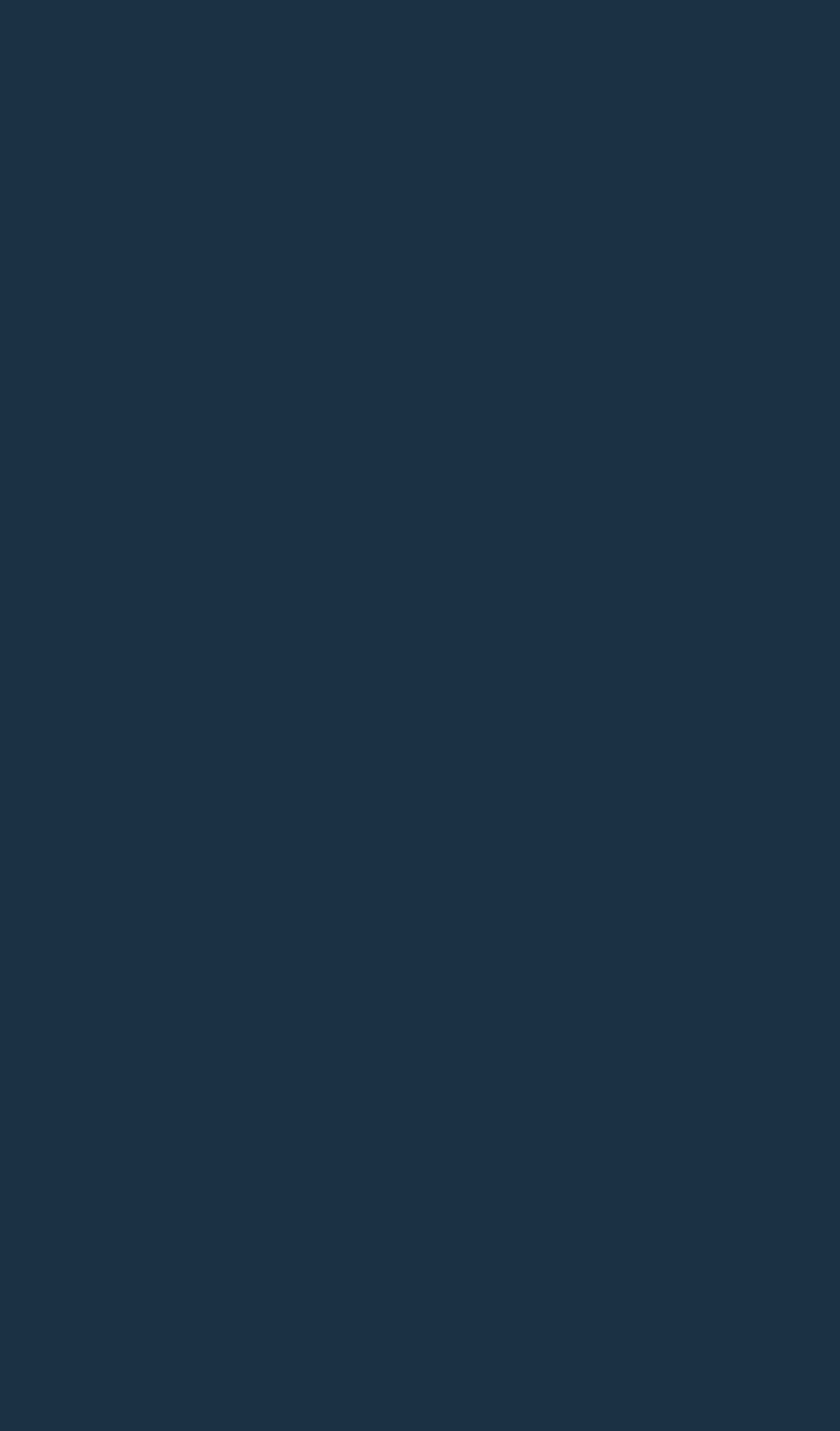Answer the question in one word or a short phrase:
What is the last heading on the webpage?

RESOURCES